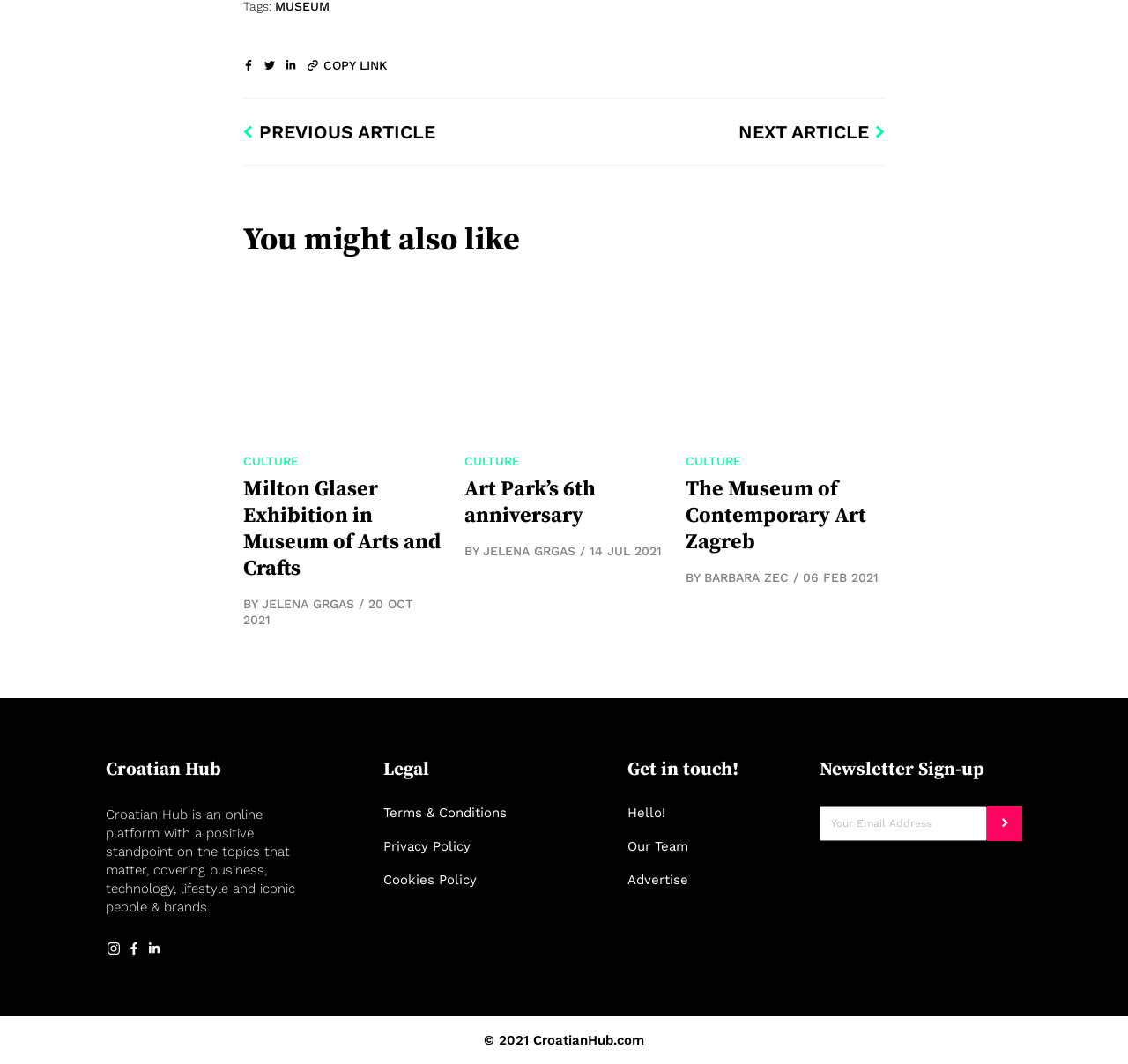Answer the question below in one word or phrase:
What type of content does the website 'Croatian Hub' focus on?

Business, technology, lifestyle, and iconic people & brands